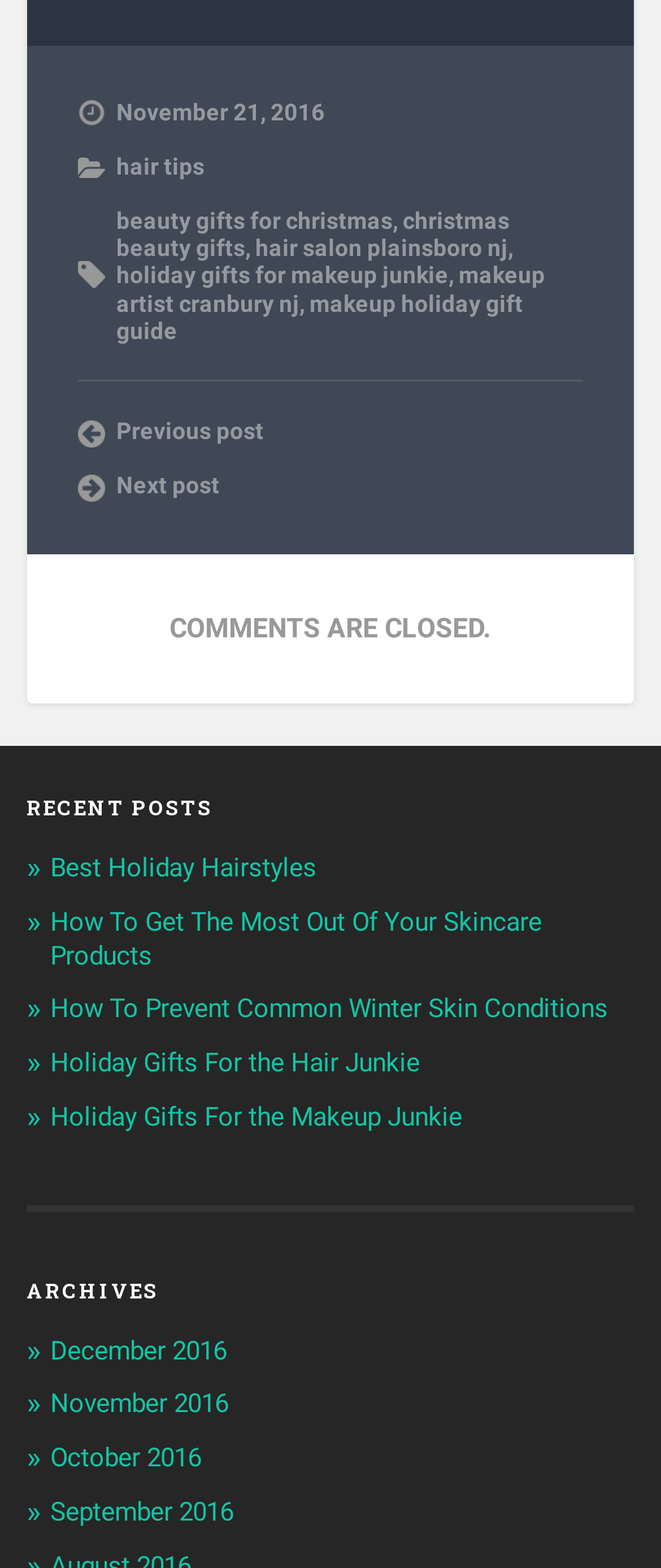What is the date of the current post?
Provide an in-depth answer to the question, covering all aspects.

The date of the current post can be found at the top of the webpage, where it says 'November 21, 2016' in a static text element.